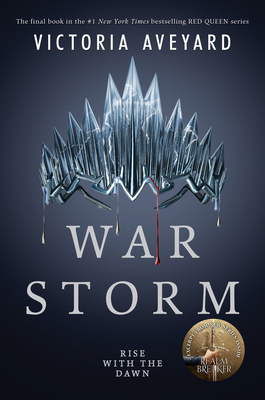What is the subtitle of the book?
Please use the image to provide an in-depth answer to the question.

The subtitle of the book is 'Rise with the Dawn' as it is mentioned in the caption, which provides a hint about the themes of revival and struggle in the book.